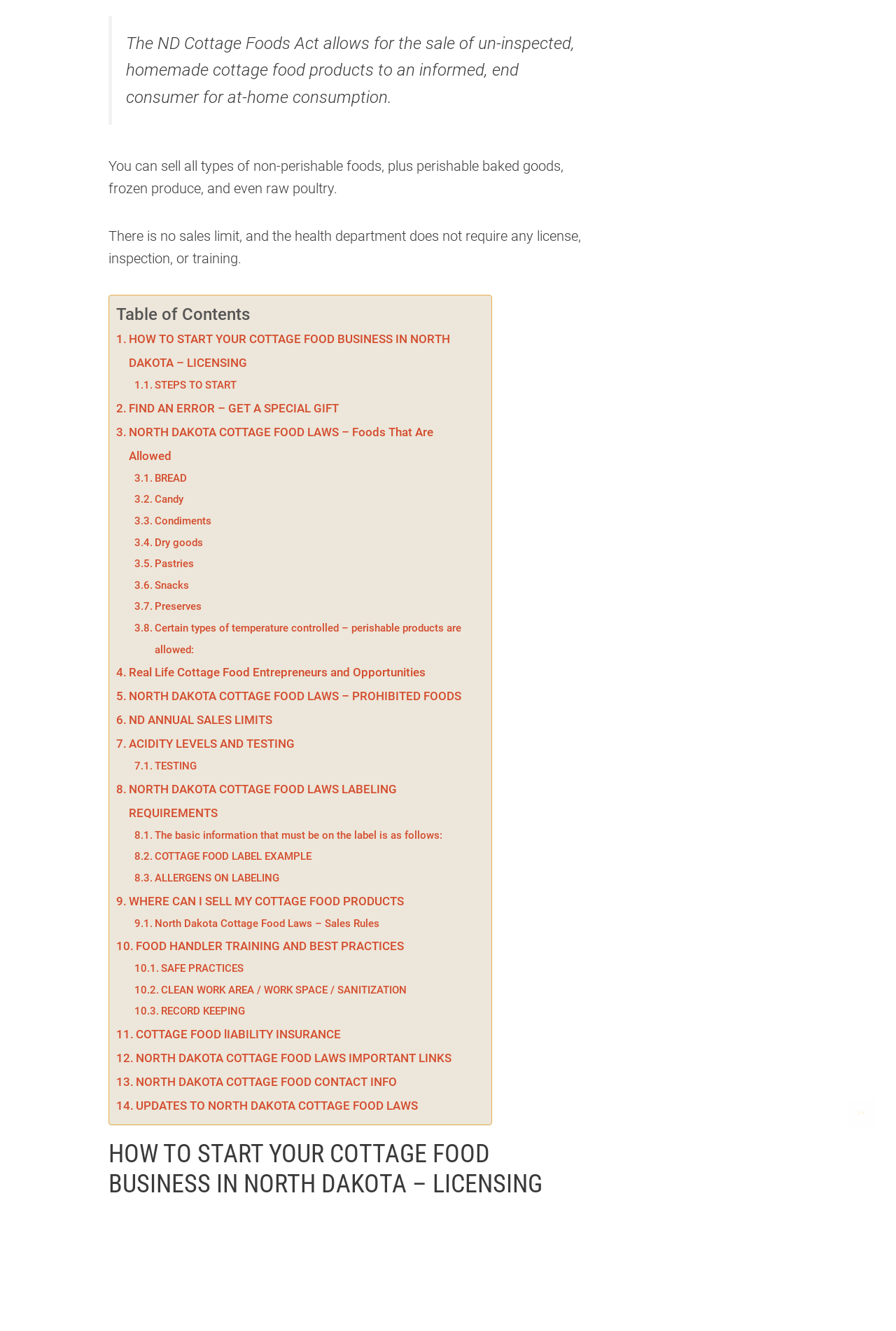Given the element description: "ND ANNUAL SALES LIMITS", predict the bounding box coordinates of this UI element. The coordinates must be four float numbers between 0 and 1, given as [left, top, right, bottom].

[0.13, 0.532, 0.304, 0.55]